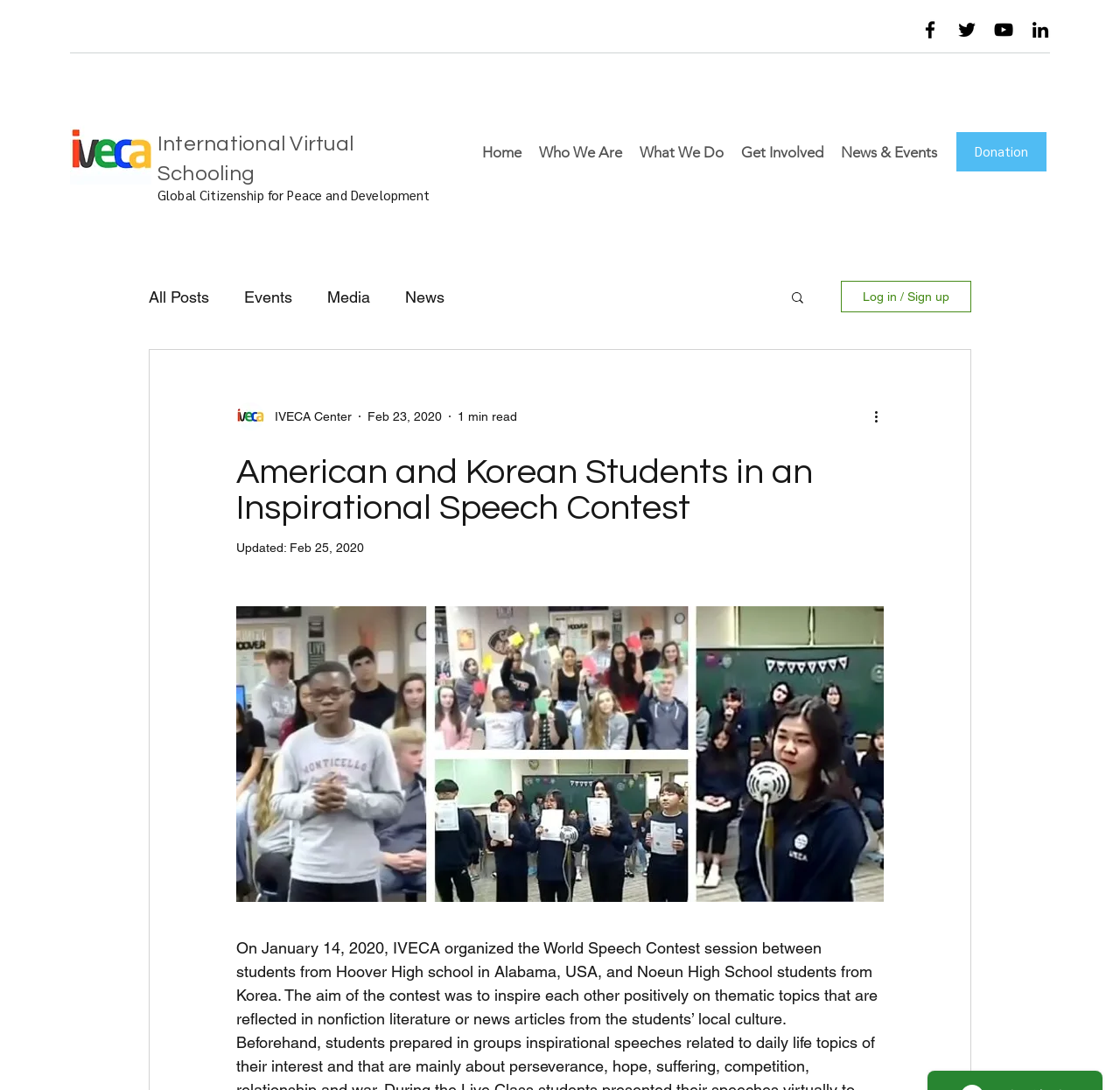Please identify the bounding box coordinates of the clickable region that I should interact with to perform the following instruction: "Log in or Sign up". The coordinates should be expressed as four float numbers between 0 and 1, i.e., [left, top, right, bottom].

[0.751, 0.258, 0.867, 0.287]